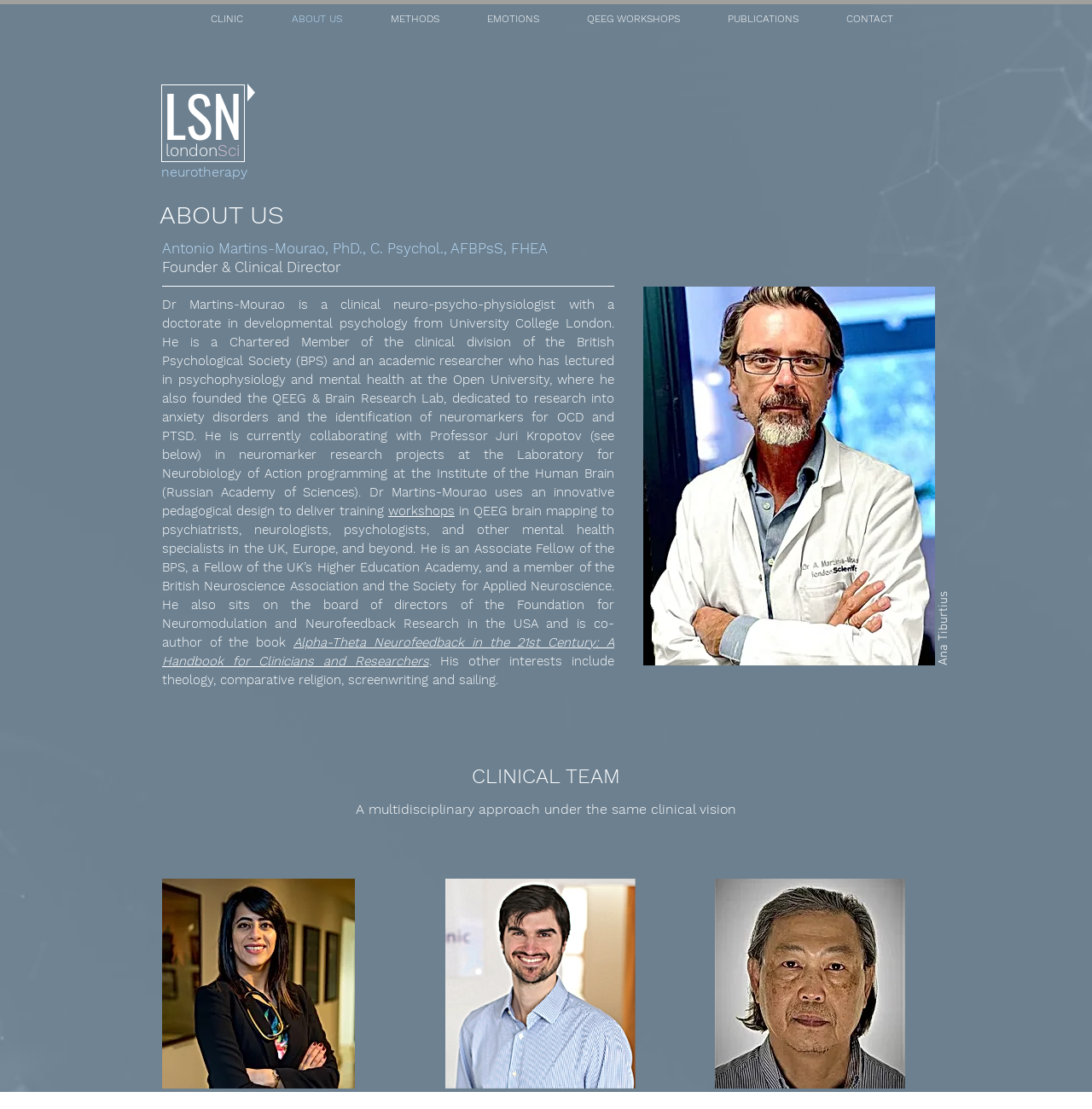Determine the bounding box coordinates of the region to click in order to accomplish the following instruction: "Read more about QEEG workshops". Provide the coordinates as four float numbers between 0 and 1, specifically [left, top, right, bottom].

[0.355, 0.454, 0.416, 0.468]